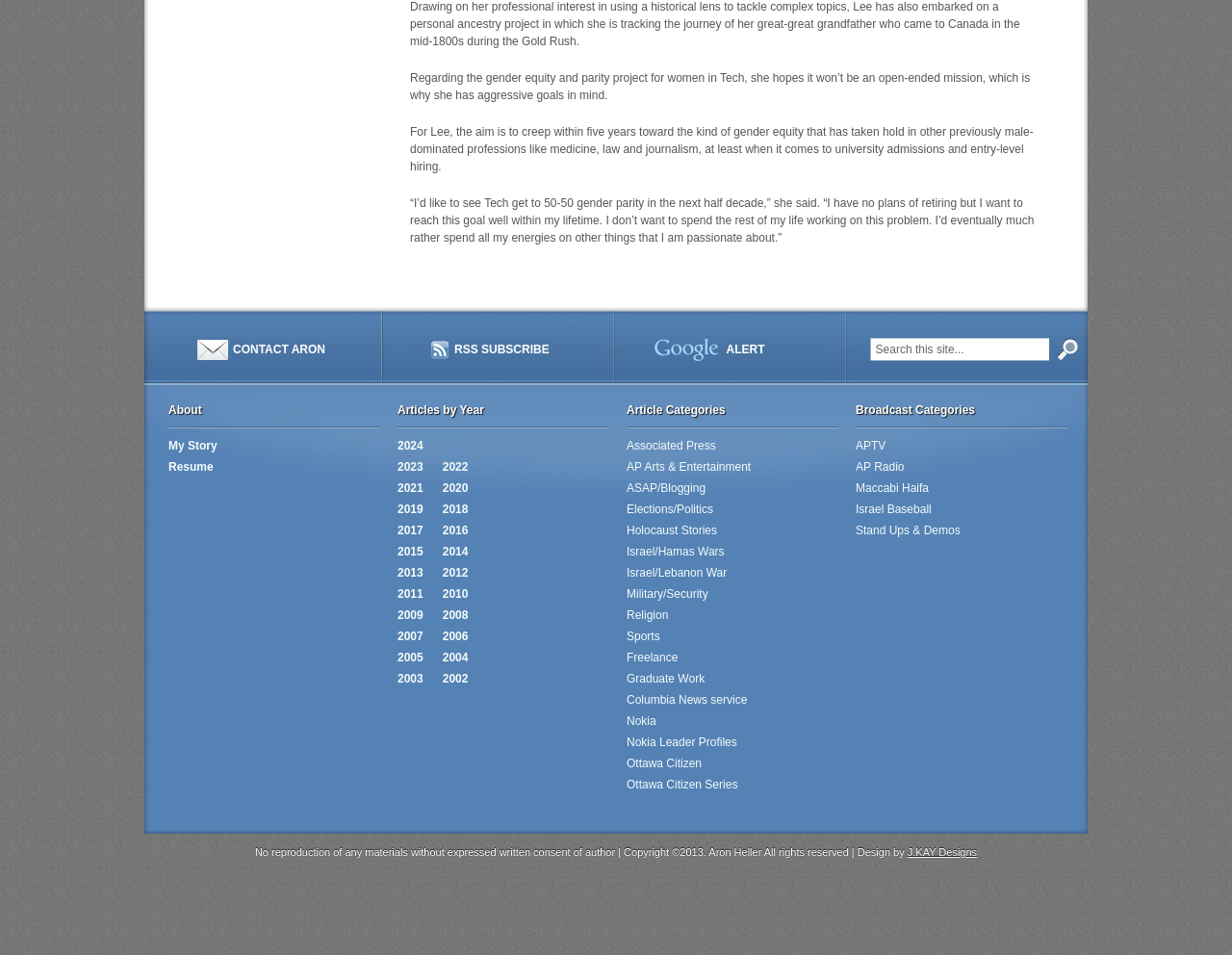Could you indicate the bounding box coordinates of the region to click in order to complete this instruction: "contact Aron via email".

[0.16, 0.354, 0.264, 0.378]